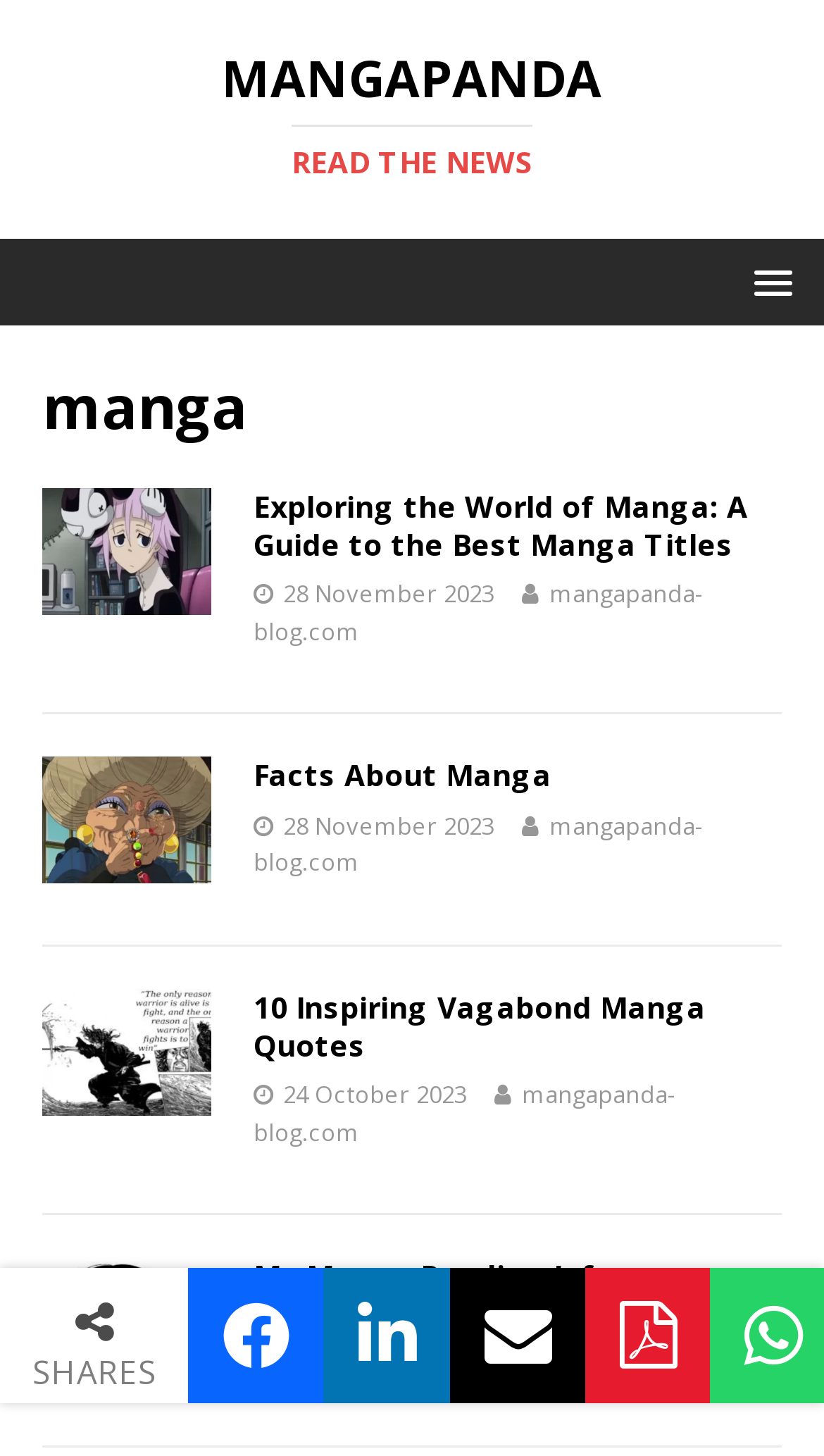Locate the bounding box coordinates of the clickable part needed for the task: "Visit Mangapanda blog".

[0.308, 0.396, 0.854, 0.444]